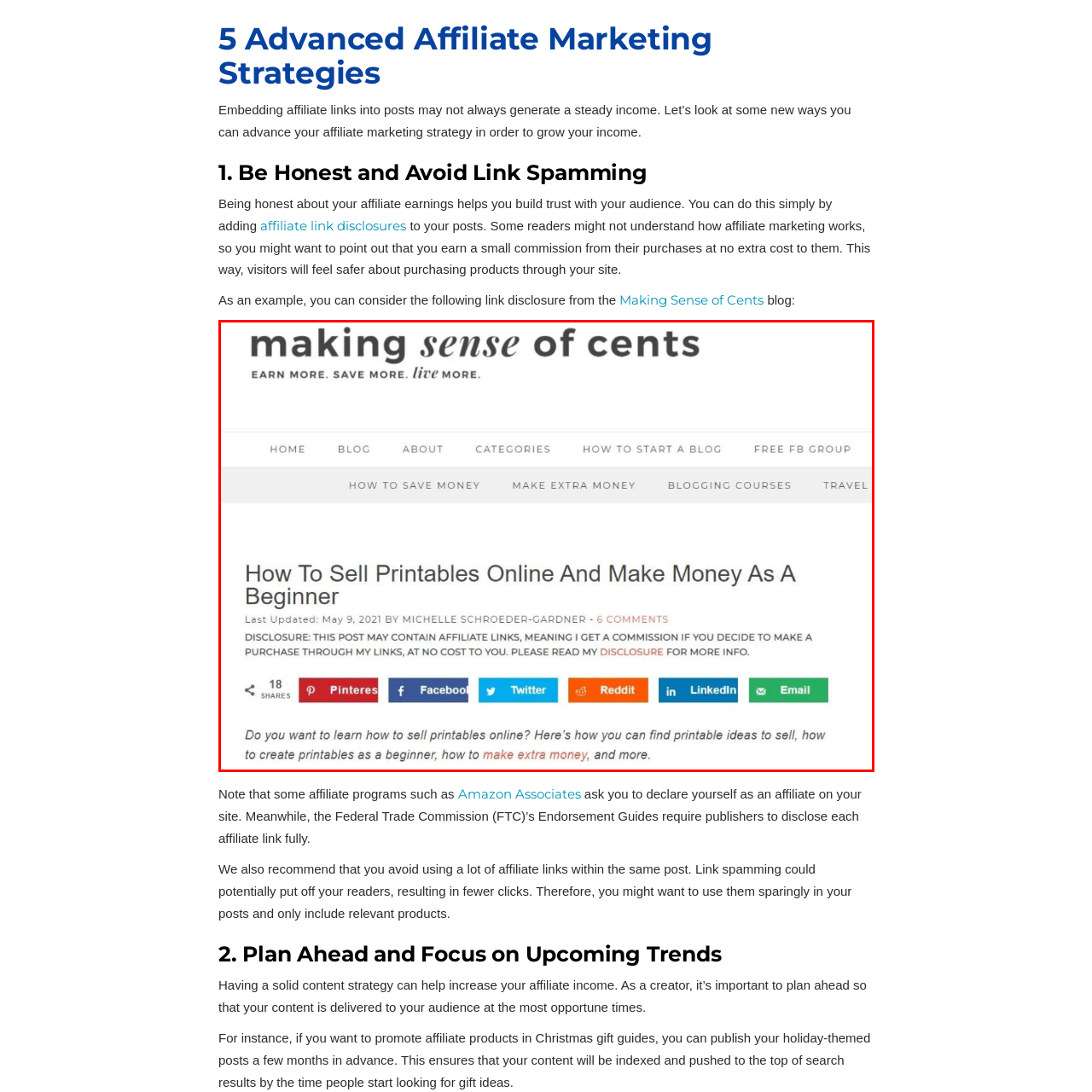Observe the content inside the red rectangle, What is the purpose of the affiliate link disclosure? 
Give your answer in just one word or phrase.

To maintain trust with readers